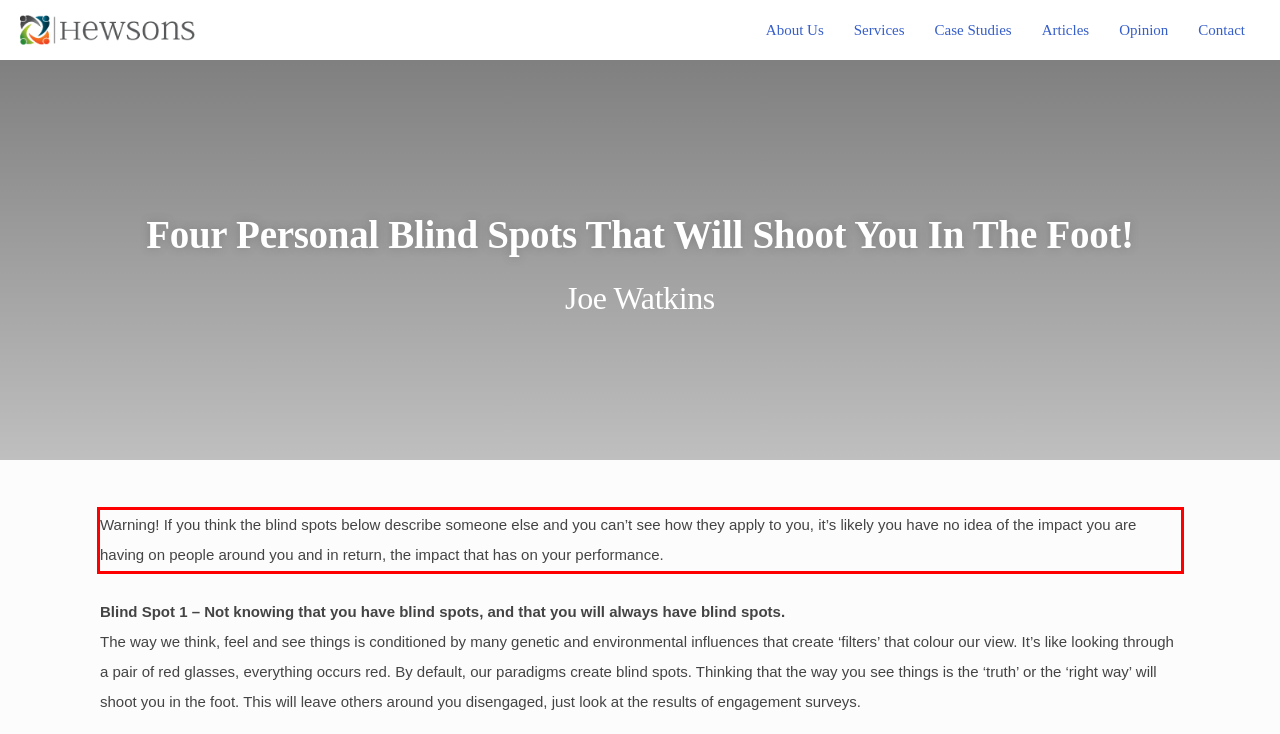You have a screenshot of a webpage where a UI element is enclosed in a red rectangle. Perform OCR to capture the text inside this red rectangle.

Warning! If you think the blind spots below describe someone else and you can’t see how they apply to you, it’s likely you have no idea of the impact you are having on people around you and in return, the impact that has on your performance.